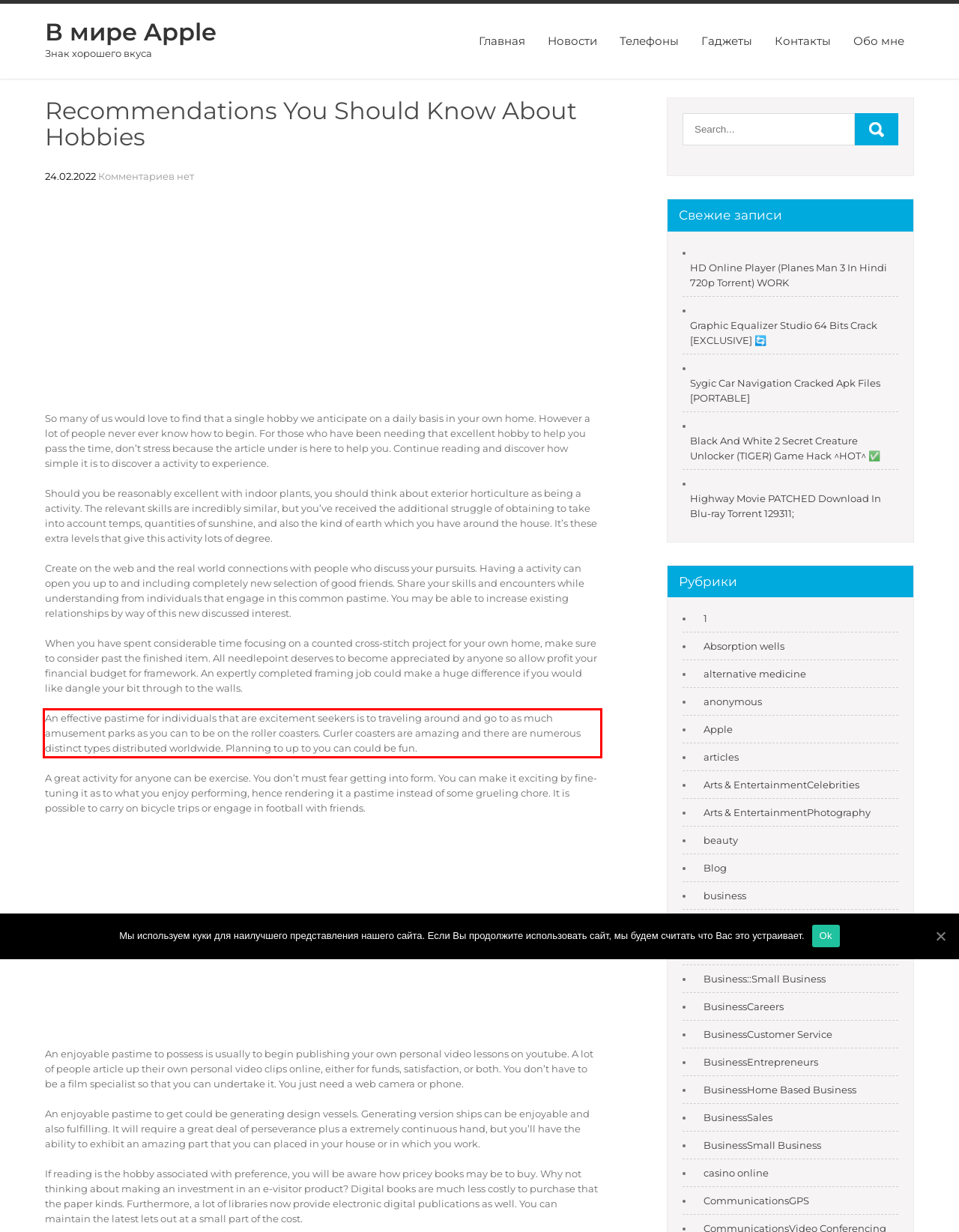Please look at the webpage screenshot and extract the text enclosed by the red bounding box.

An effective pastime for individuals that are excitement seekers is to traveling around and go to as much amusement parks as you can to be on the roller coasters. Curler coasters are amazing and there are numerous distinct types distributed worldwide. Planning to up to you can could be fun.